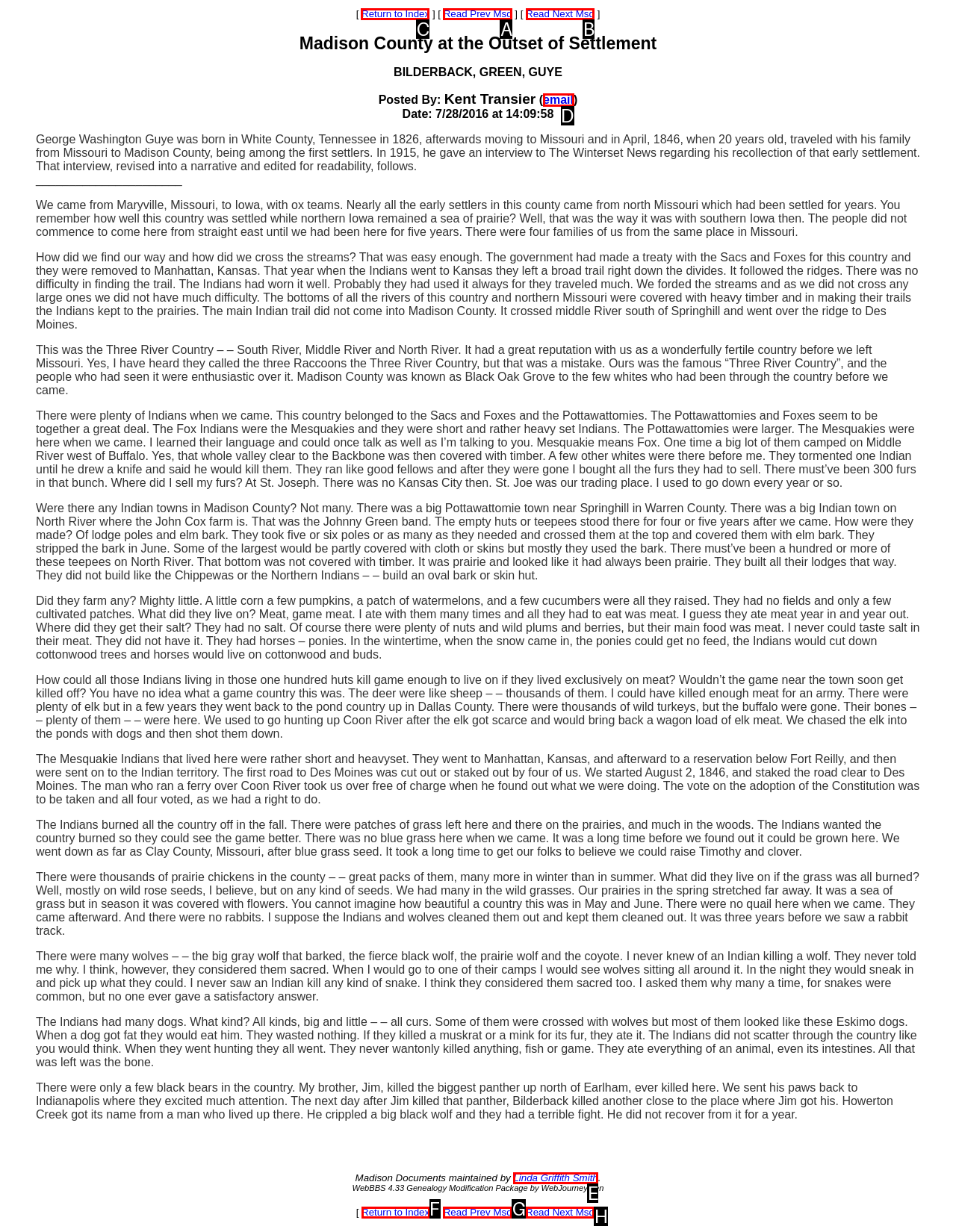Identify the correct UI element to click for the following task: Click on 'Return to Index' Choose the option's letter based on the given choices.

C